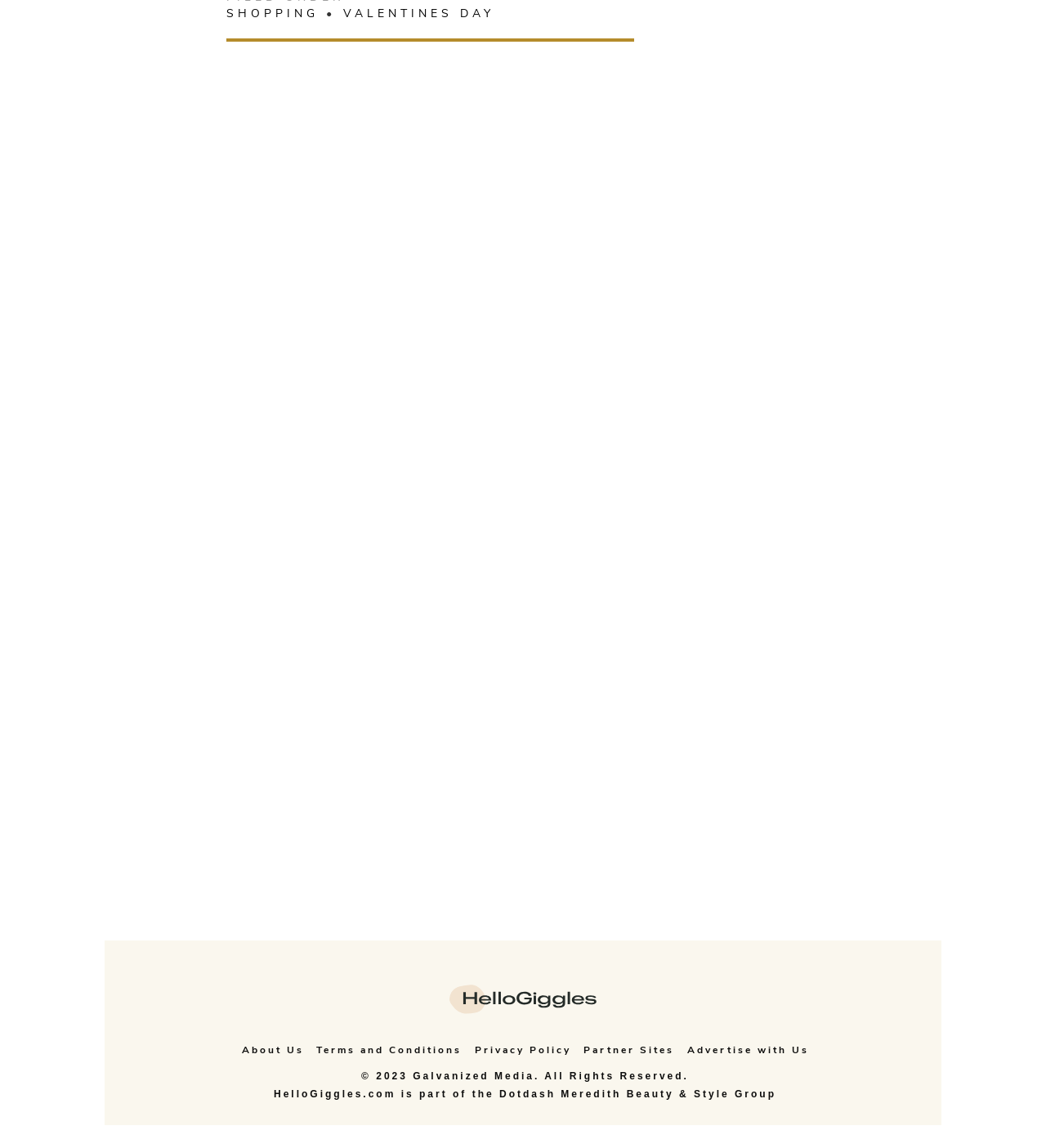Provide a brief response to the question below using a single word or phrase: 
What is the first link on the top?

SHOPPING